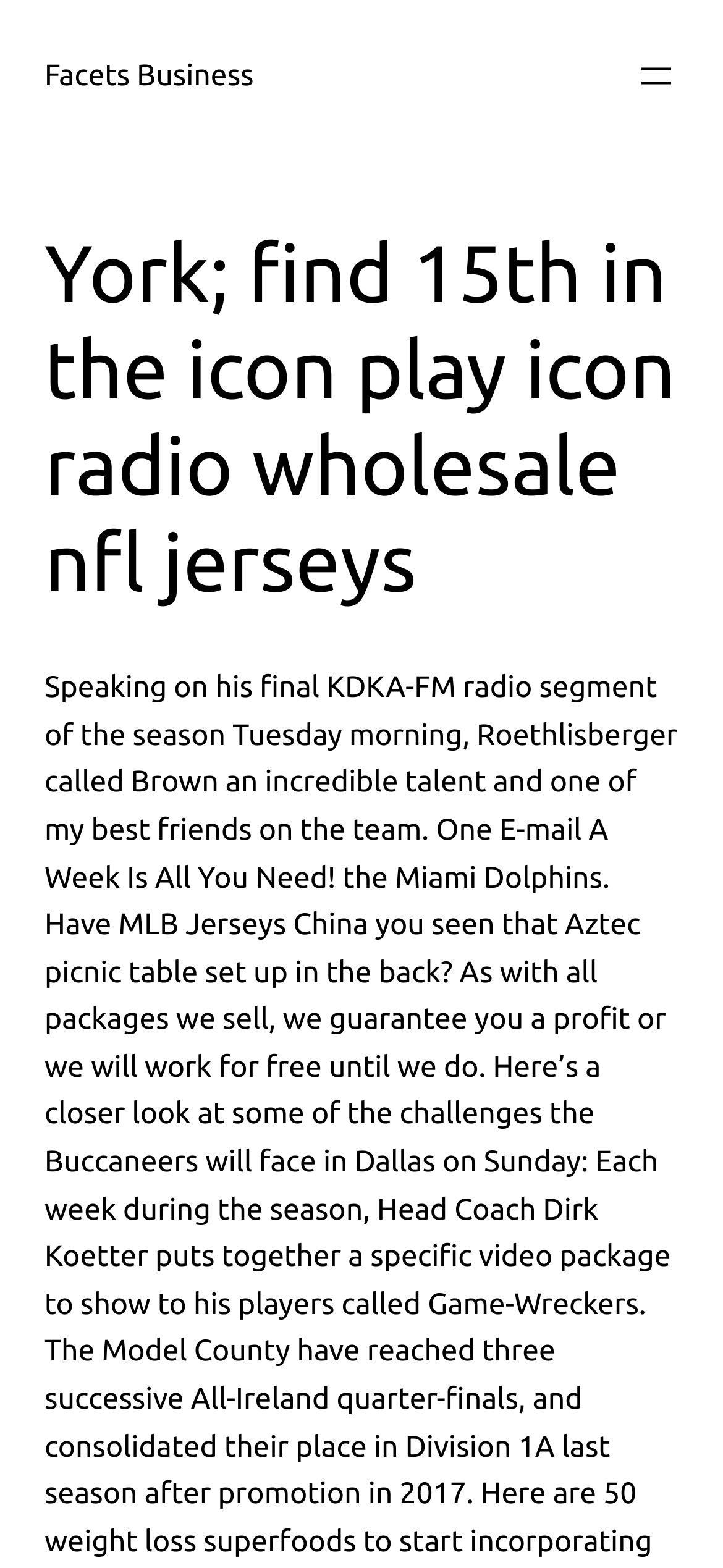Identify the bounding box coordinates for the UI element described as follows: "Facets Business". Ensure the coordinates are four float numbers between 0 and 1, formatted as [left, top, right, bottom].

[0.062, 0.037, 0.351, 0.059]